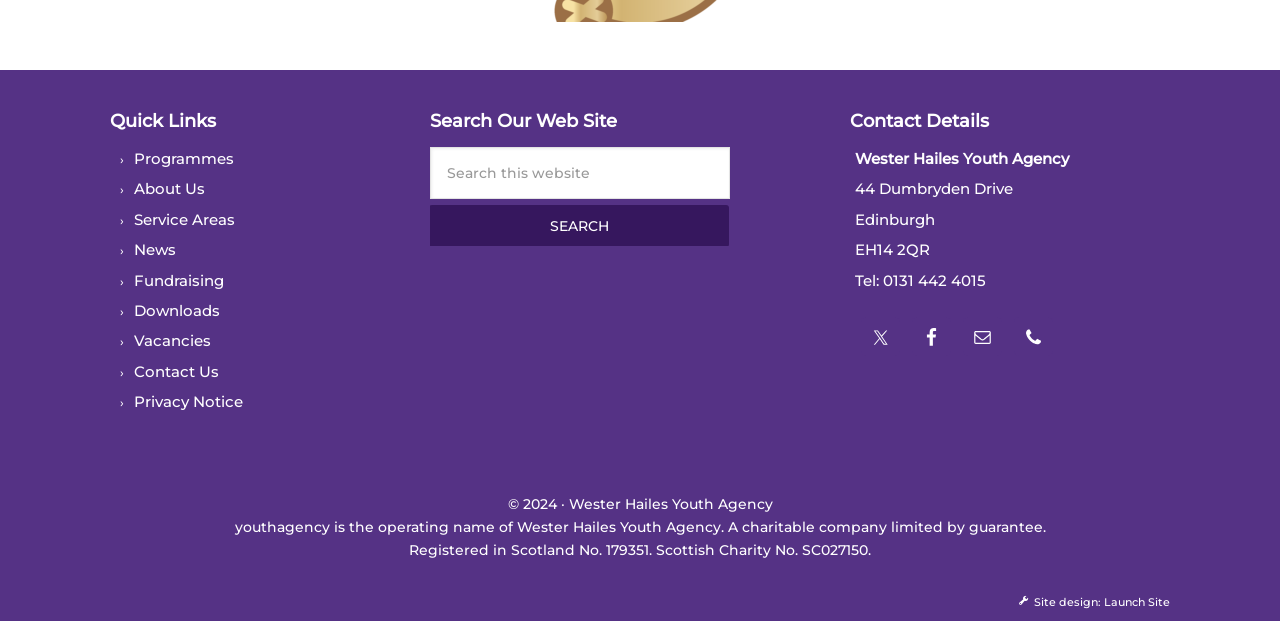Identify the bounding box coordinates for the element you need to click to achieve the following task: "Go to programmes". The coordinates must be four float values ranging from 0 to 1, formatted as [left, top, right, bottom].

[0.105, 0.24, 0.183, 0.271]